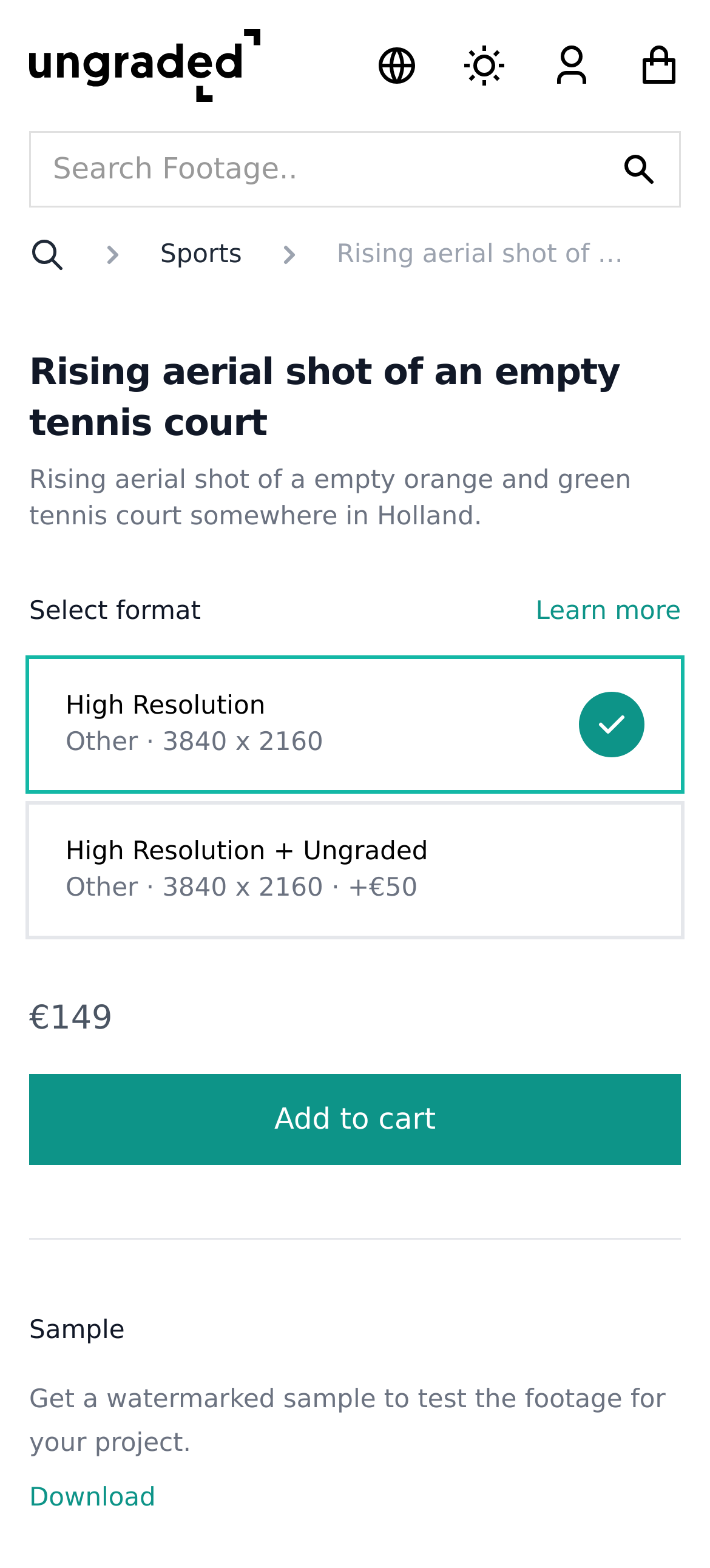Generate the text content of the main headline of the webpage.

Rising aerial shot of an empty tennis court